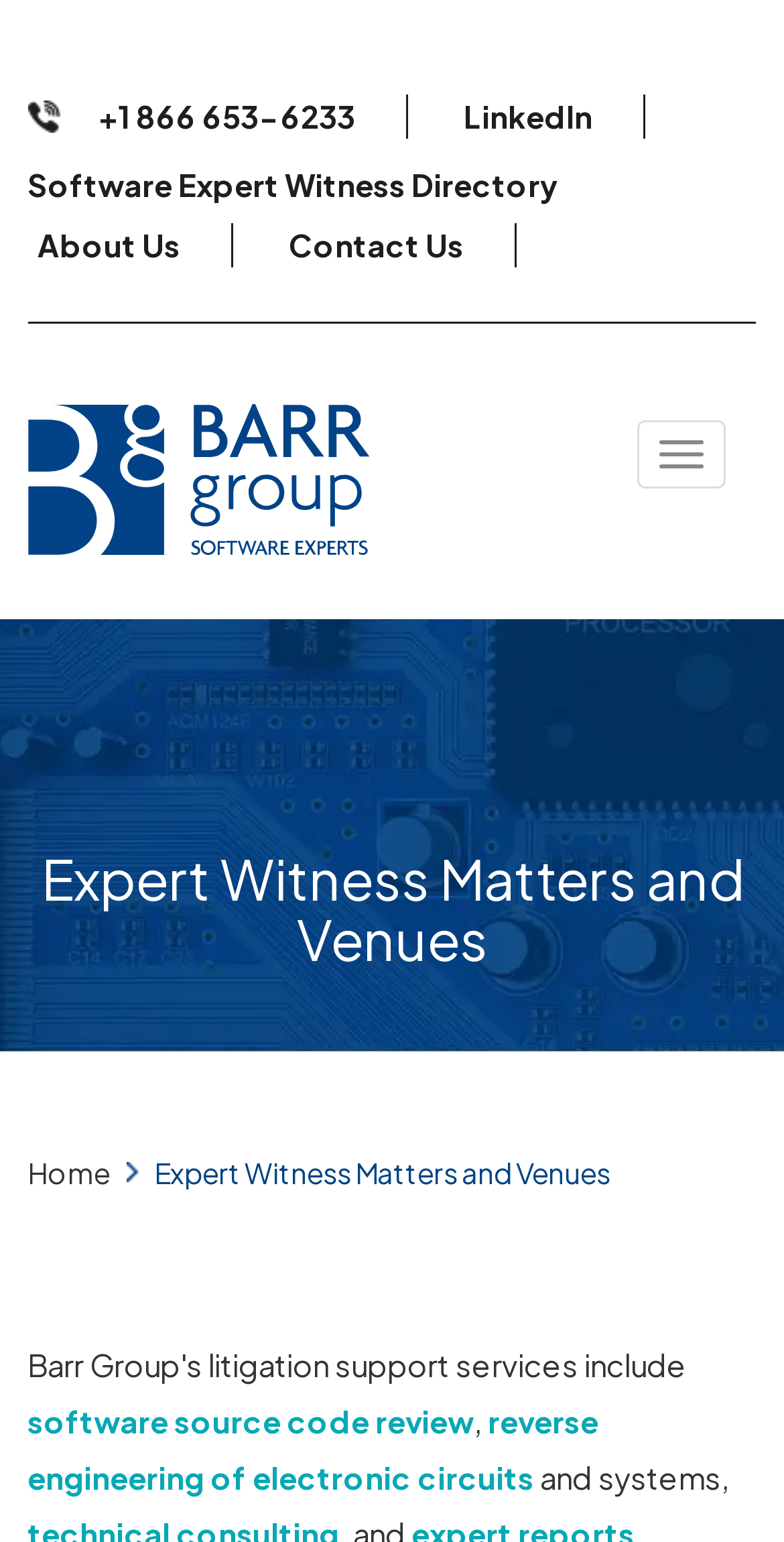What is the name of the company? Look at the image and give a one-word or short phrase answer.

Barr Group